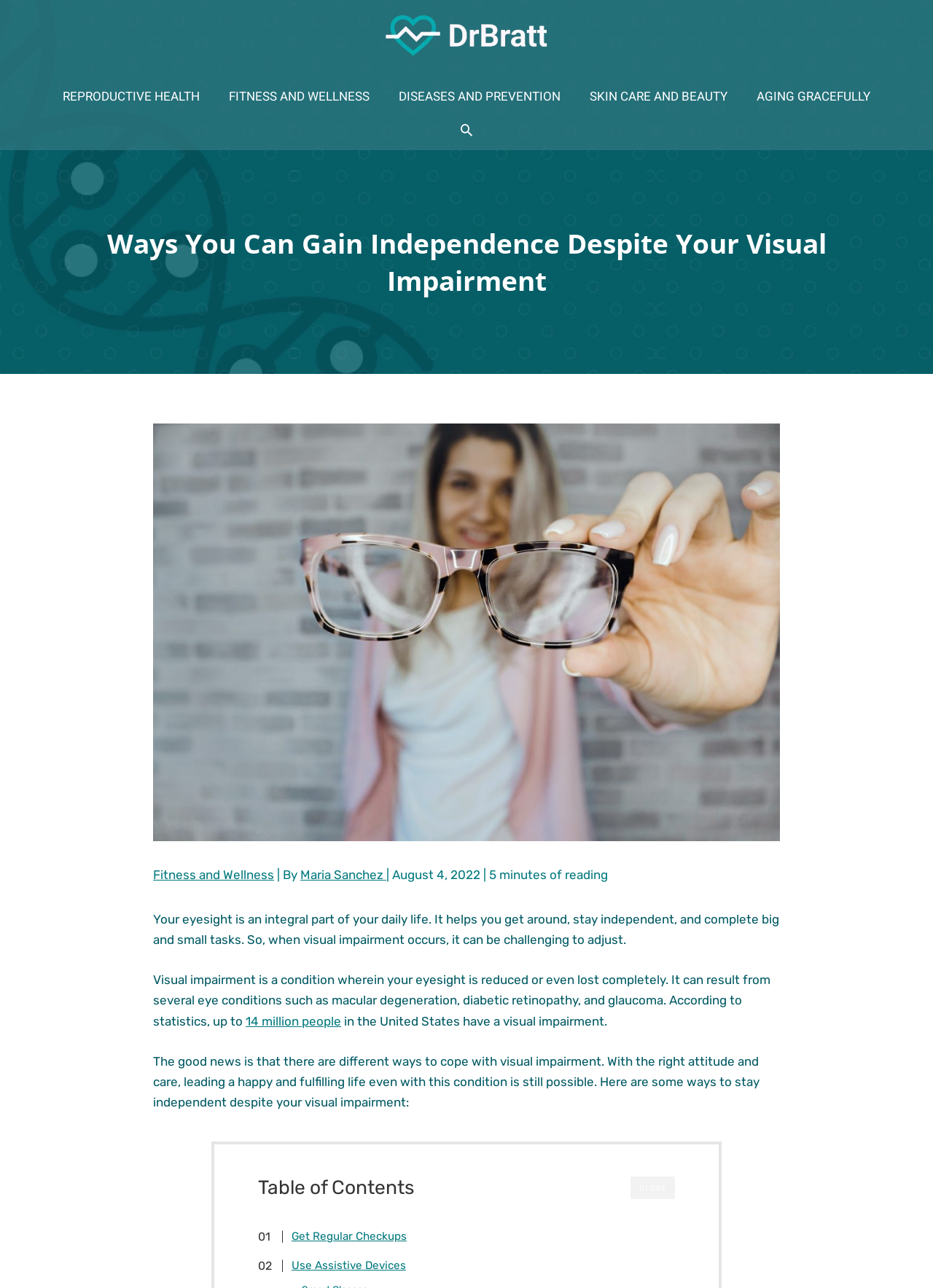Pinpoint the bounding box coordinates of the element to be clicked to execute the instruction: "Close the popup".

[0.676, 0.913, 0.723, 0.931]